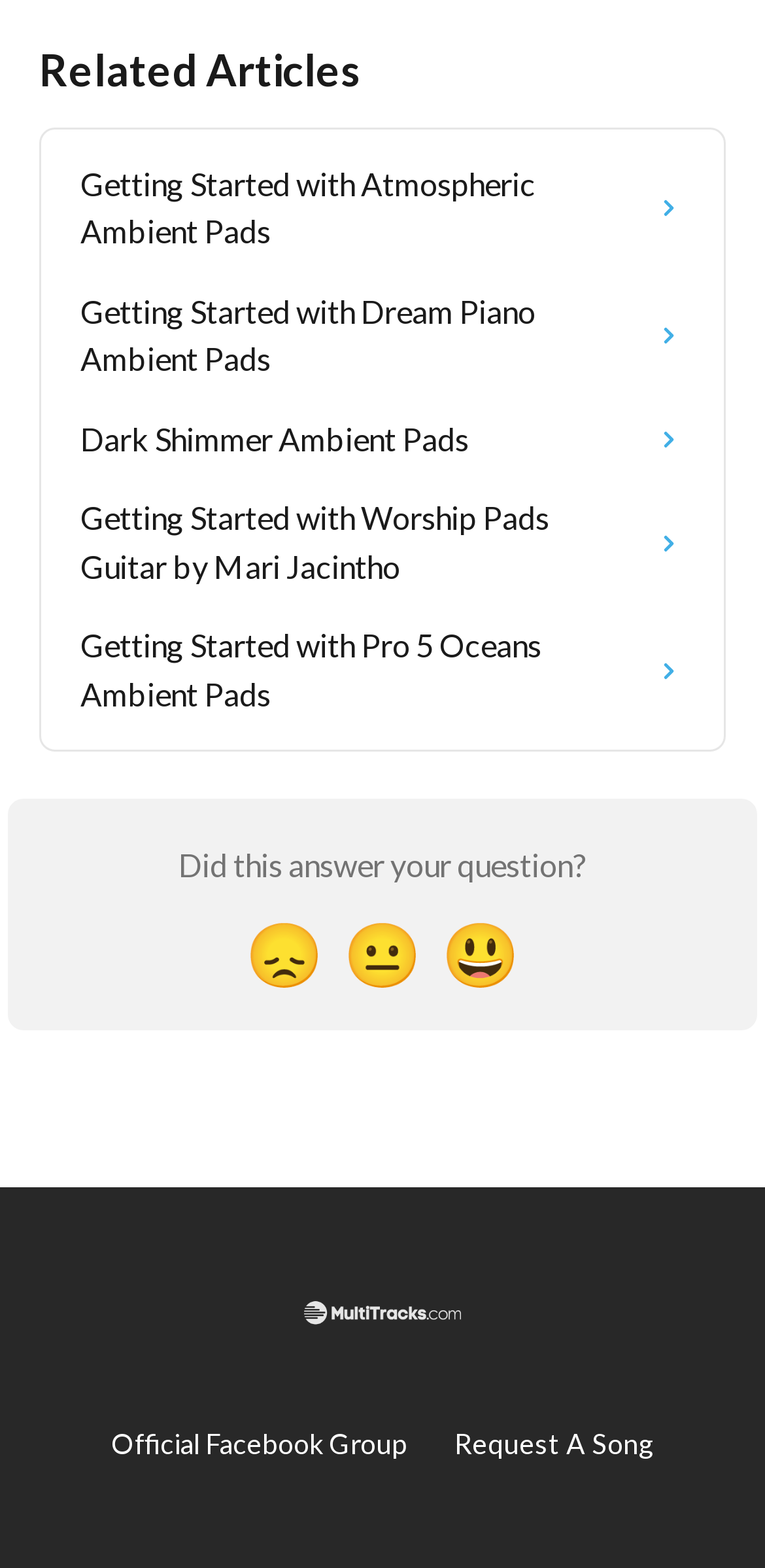Identify the bounding box coordinates of the clickable region to carry out the given instruction: "Click on 'Request A Song'".

[0.594, 0.91, 0.855, 0.931]